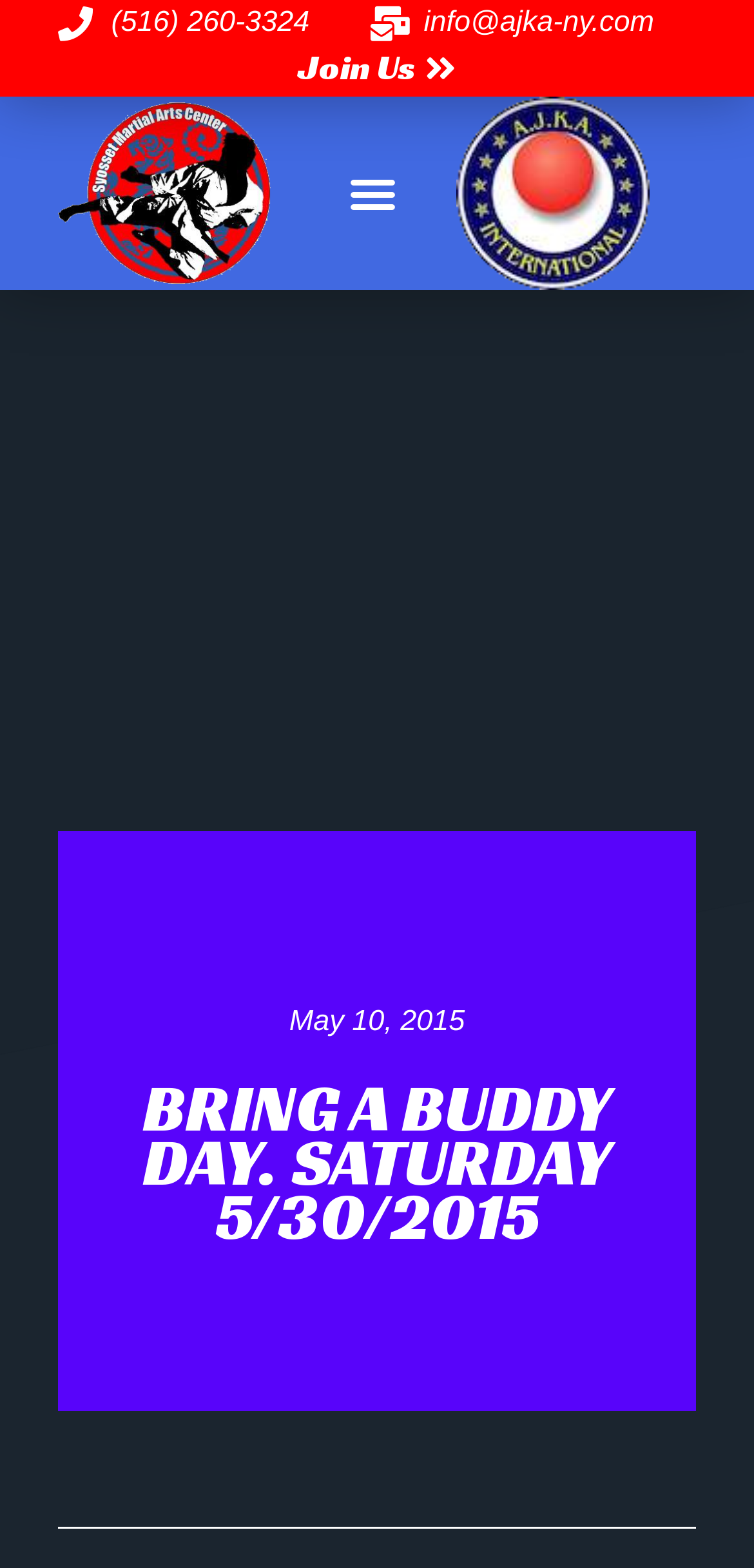Find the bounding box coordinates for the HTML element described as: "(516) 260-3324". The coordinates should consist of four float values between 0 and 1, i.e., [left, top, right, bottom].

[0.077, 0.002, 0.492, 0.027]